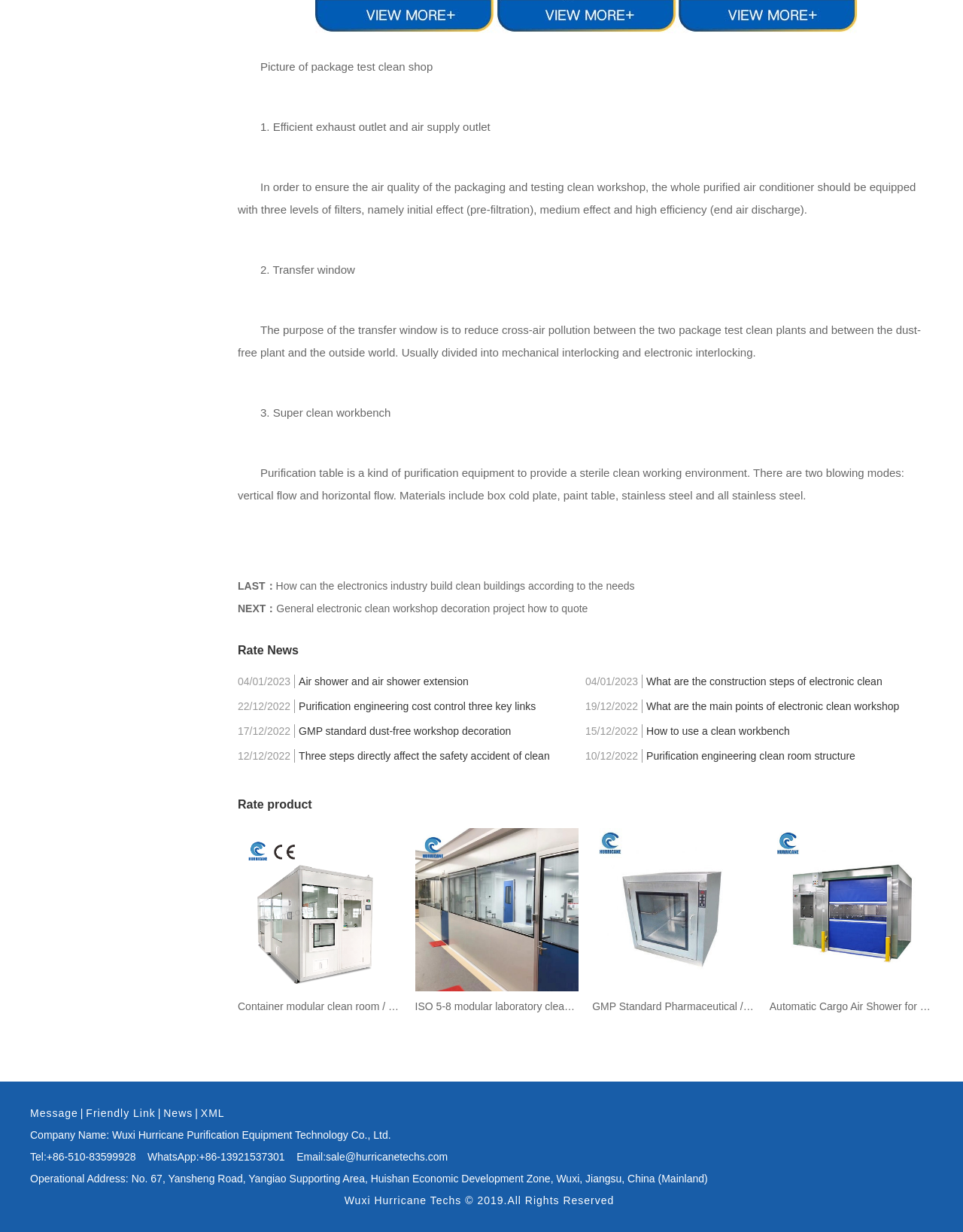What is the purpose of the transfer window?
Based on the visual content, answer with a single word or a brief phrase.

Reduce cross-air pollution